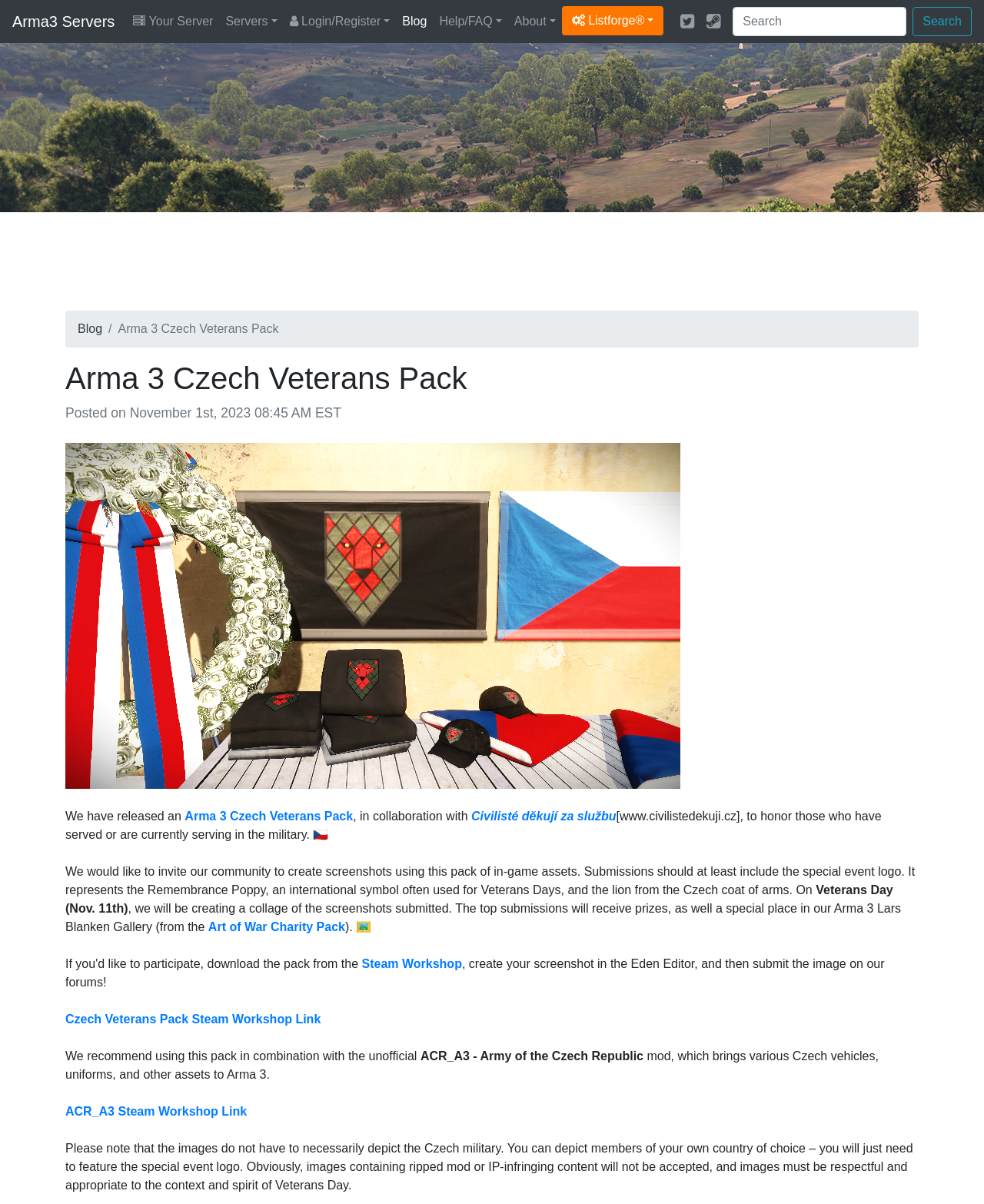Please locate the bounding box coordinates of the element's region that needs to be clicked to follow the instruction: "Search for something". The bounding box coordinates should be provided as four float numbers between 0 and 1, i.e., [left, top, right, bottom].

[0.745, 0.006, 0.921, 0.03]